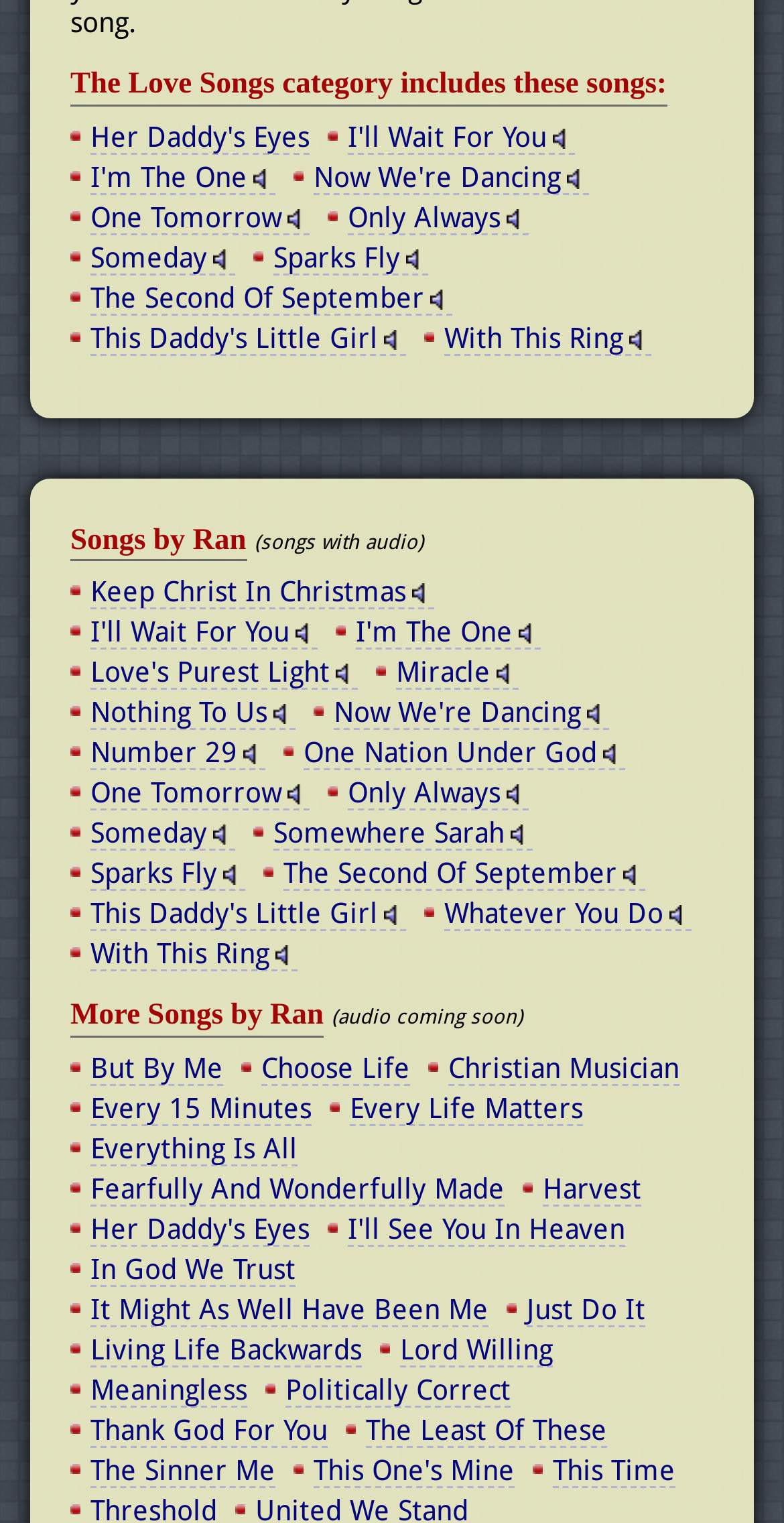Determine the bounding box coordinates of the region to click in order to accomplish the following instruction: "Check out the song 'With This Ring'". Provide the coordinates as four float numbers between 0 and 1, specifically [left, top, right, bottom].

[0.567, 0.211, 0.831, 0.233]